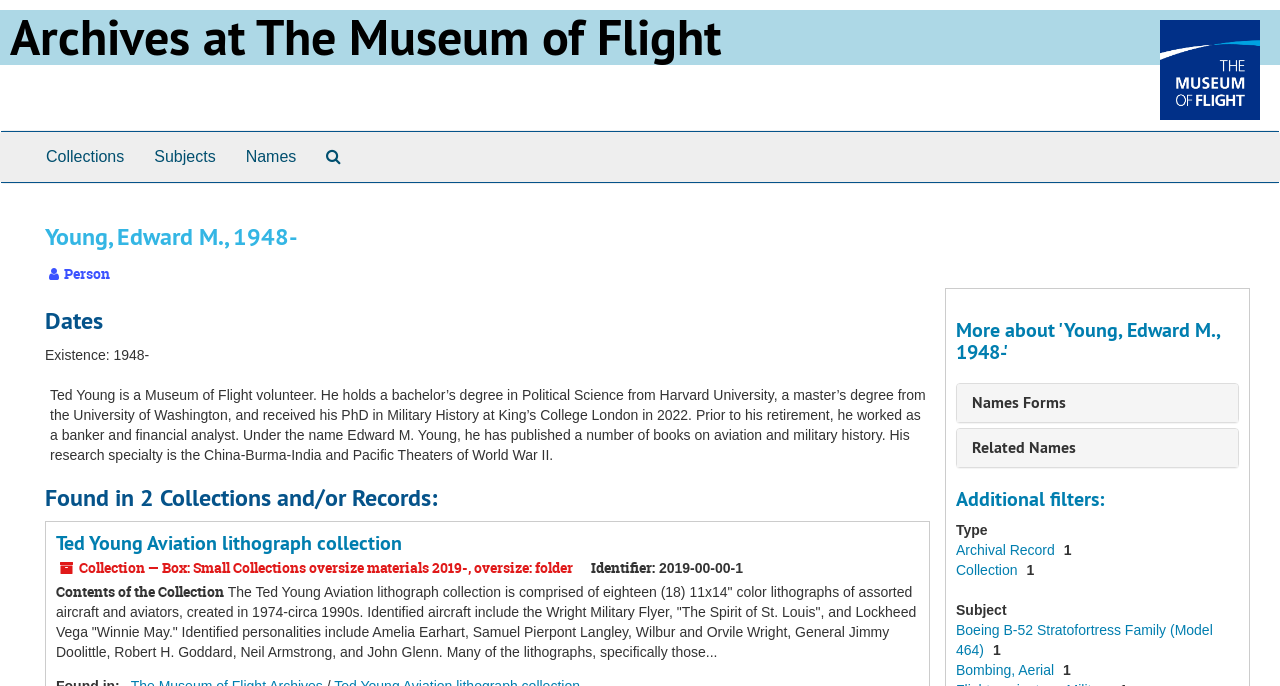Please locate the bounding box coordinates of the element that should be clicked to complete the given instruction: "Learn more about 'Young, Edward M., 1948-'".

[0.747, 0.466, 0.968, 0.53]